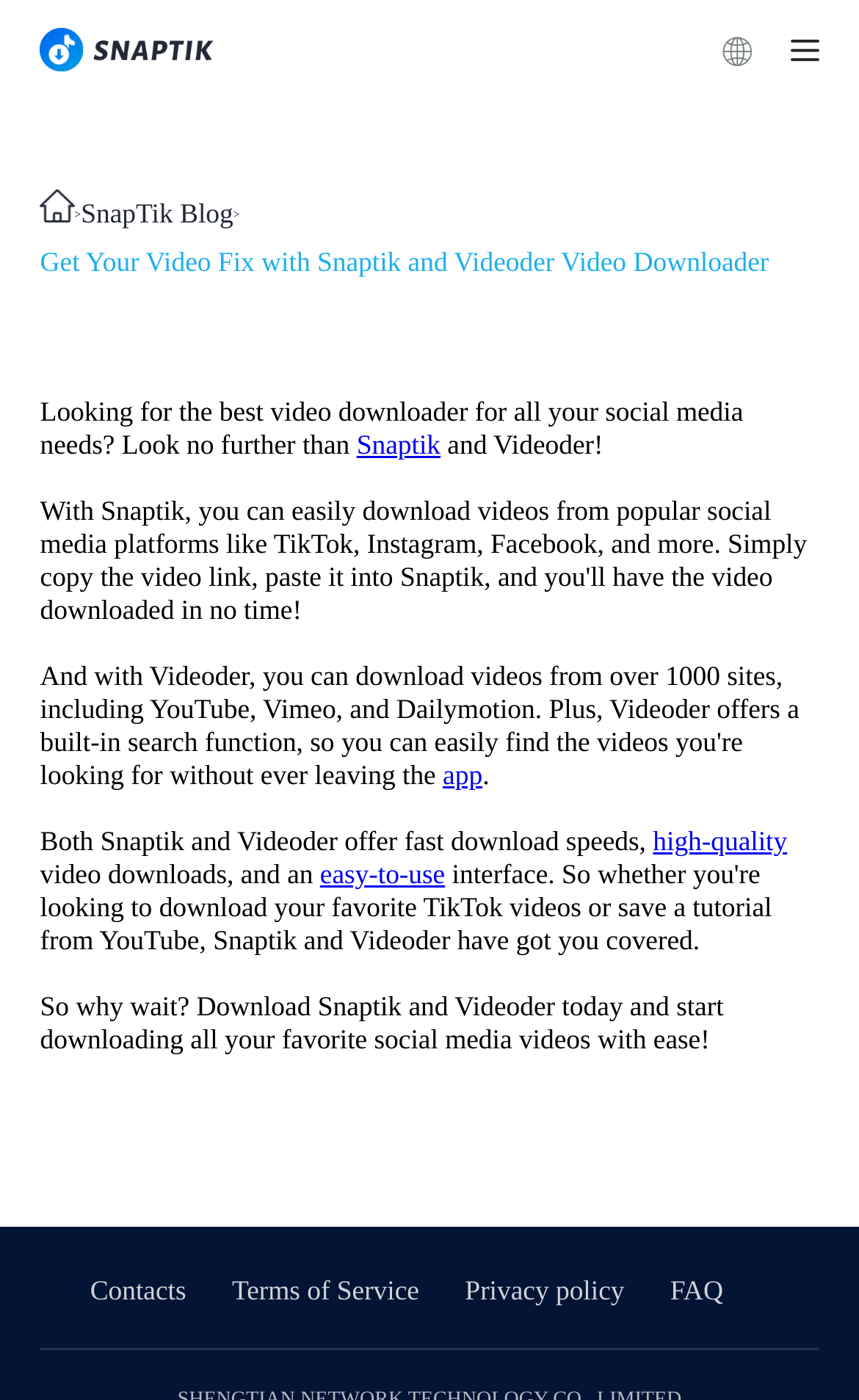Determine the bounding box coordinates of the clickable region to execute the instruction: "Learn more about high-quality video downloads". The coordinates should be four float numbers between 0 and 1, denoted as [left, top, right, bottom].

[0.76, 0.59, 0.916, 0.612]